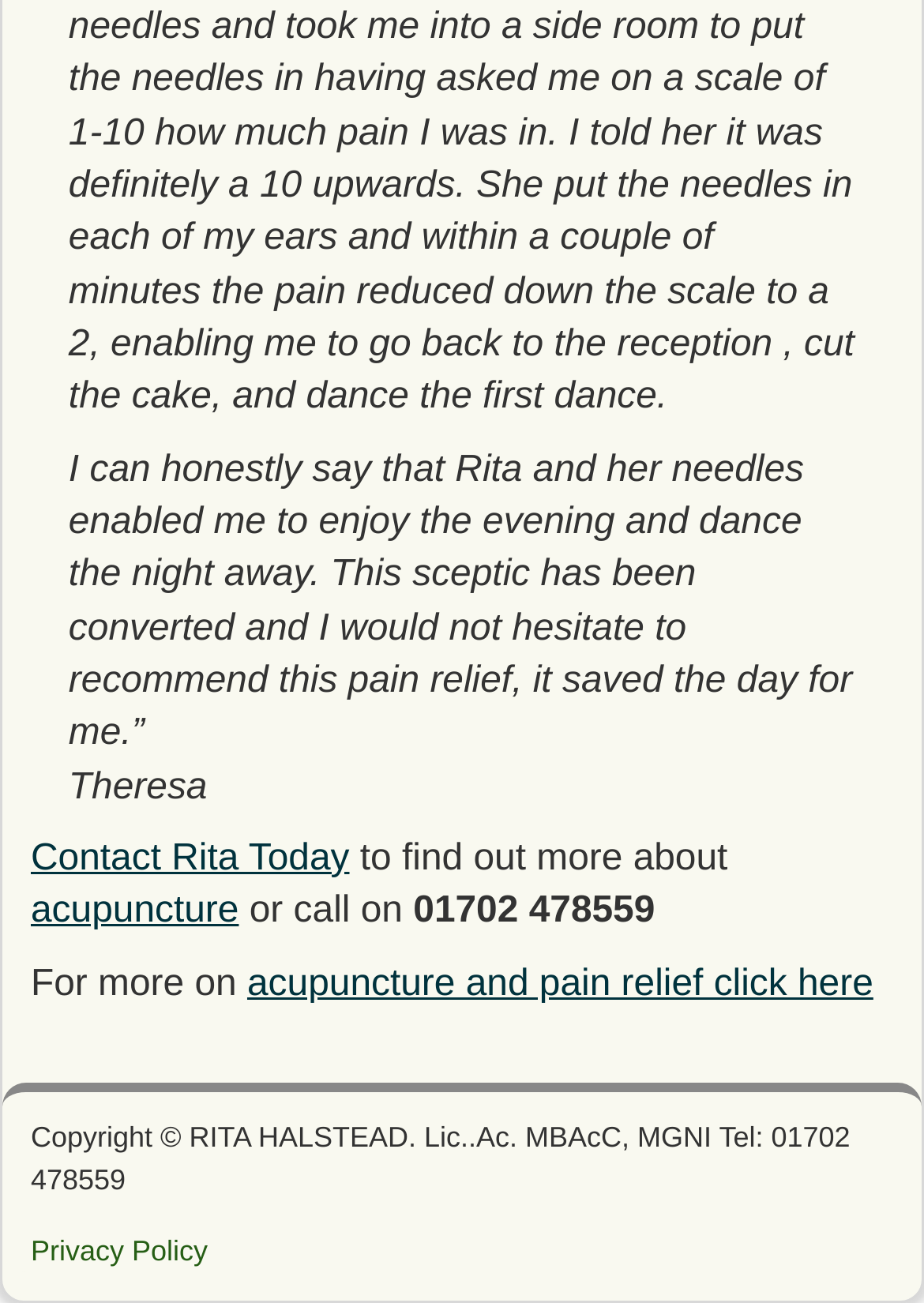Using the details from the image, please elaborate on the following question: What is the phone number to contact Rita?

The phone number to contact Rita is 01702 478559, as indicated by the StaticText element with the text '01702 478559' at coordinates [0.447, 0.684, 0.709, 0.715].